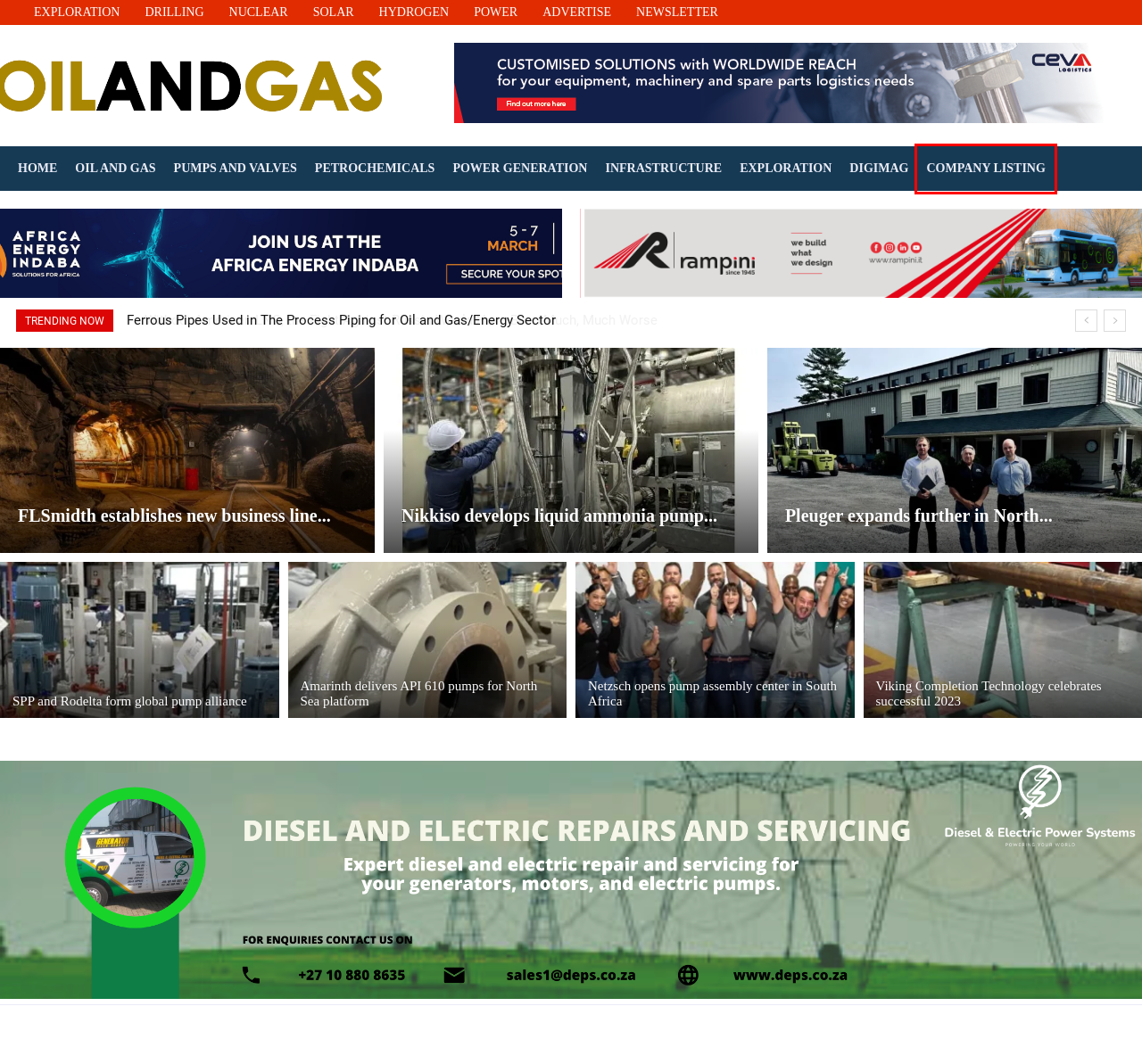Analyze the screenshot of a webpage featuring a red rectangle around an element. Pick the description that best fits the new webpage after interacting with the element inside the red bounding box. Here are the candidates:
A. Netzsch opens pump assembly center in South Africa - Oil and Gas News Africa
B. Company Listing - Oil and Gas News Africa
C. PUMPS AND VALVES - Oil and Gas News Africa
D. INFRASTRUCTURE - Oil and Gas News Africa
E. Africa Energy Indaba Week
F. Autobus elettrici, mezzi e attrezzature per difesa e settore civile, kit di elettrificazione
G. Ferrous Pipes Used in The Process Piping for Oil and Gas/Energy Sector - Oil and Gas News Africa
H. OIL AND GAS - Oil and Gas News Africa

B